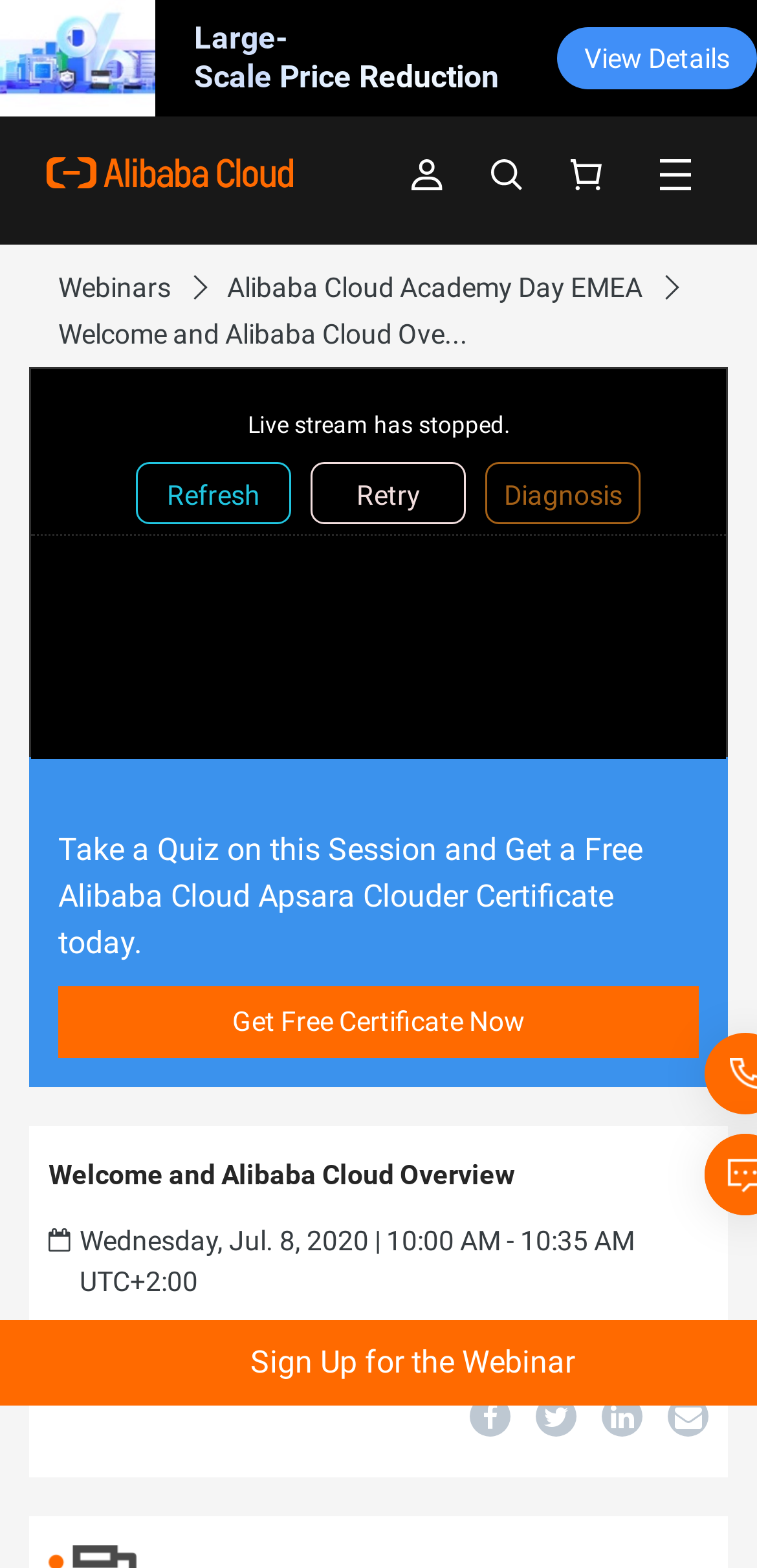Determine the bounding box coordinates for the region that must be clicked to execute the following instruction: "View details of large-scale price reduction".

[0.0, 0.0, 1.0, 0.074]